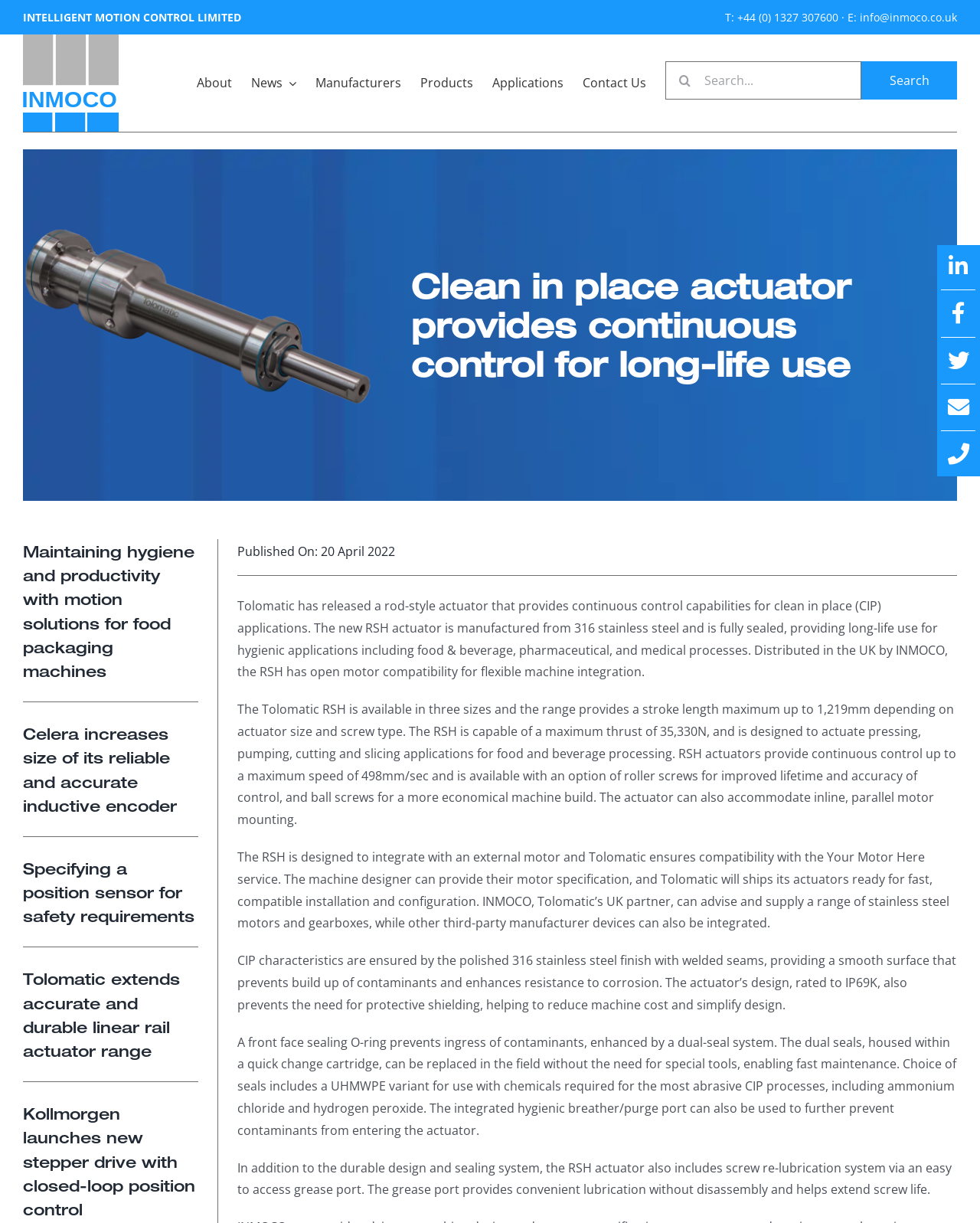Please determine the main heading text of this webpage.

Clean in place actuator provides continuous control for long-life use